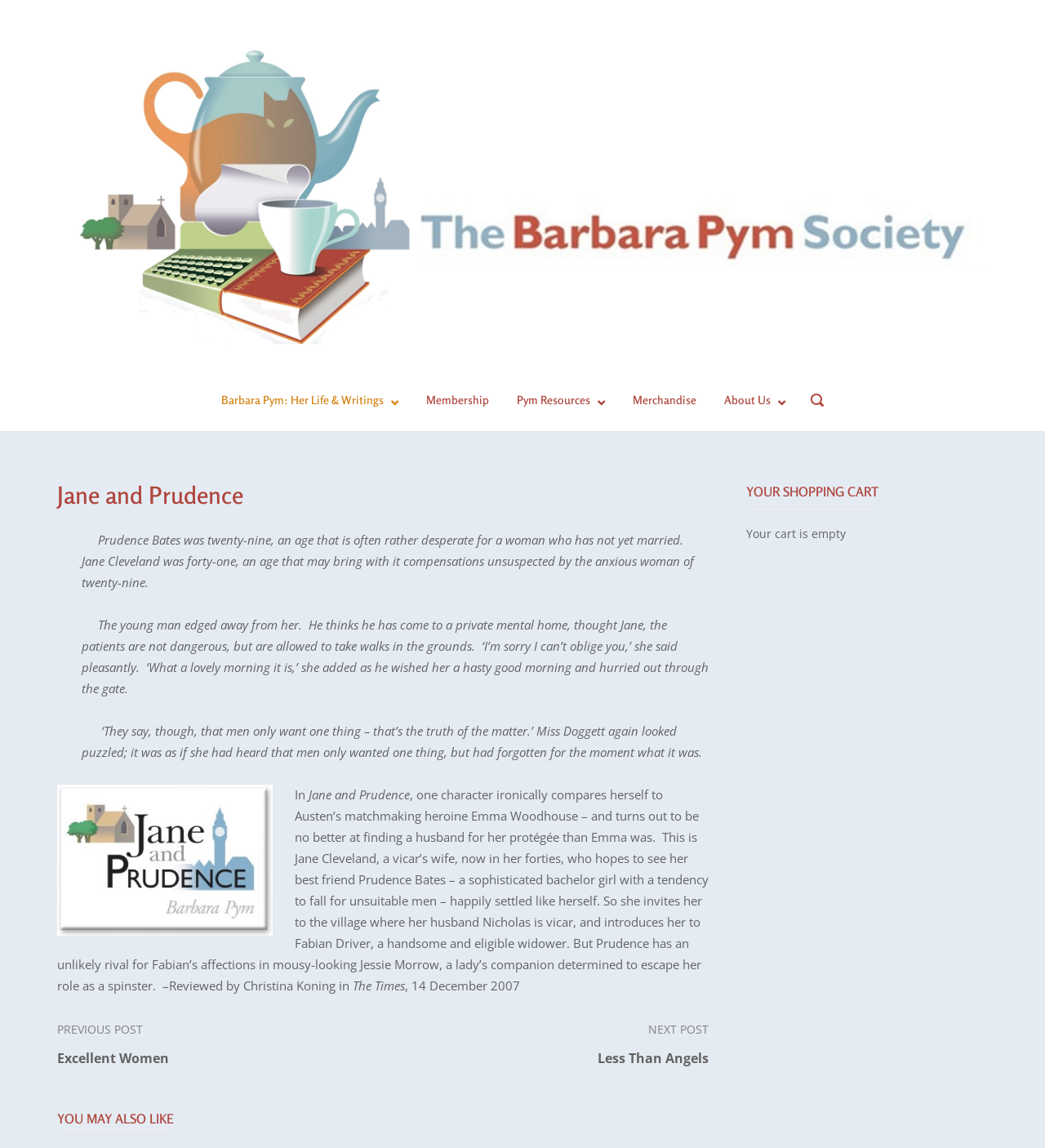Specify the bounding box coordinates for the region that must be clicked to perform the given instruction: "Go to the 'About Us' page".

[0.693, 0.342, 0.752, 0.354]